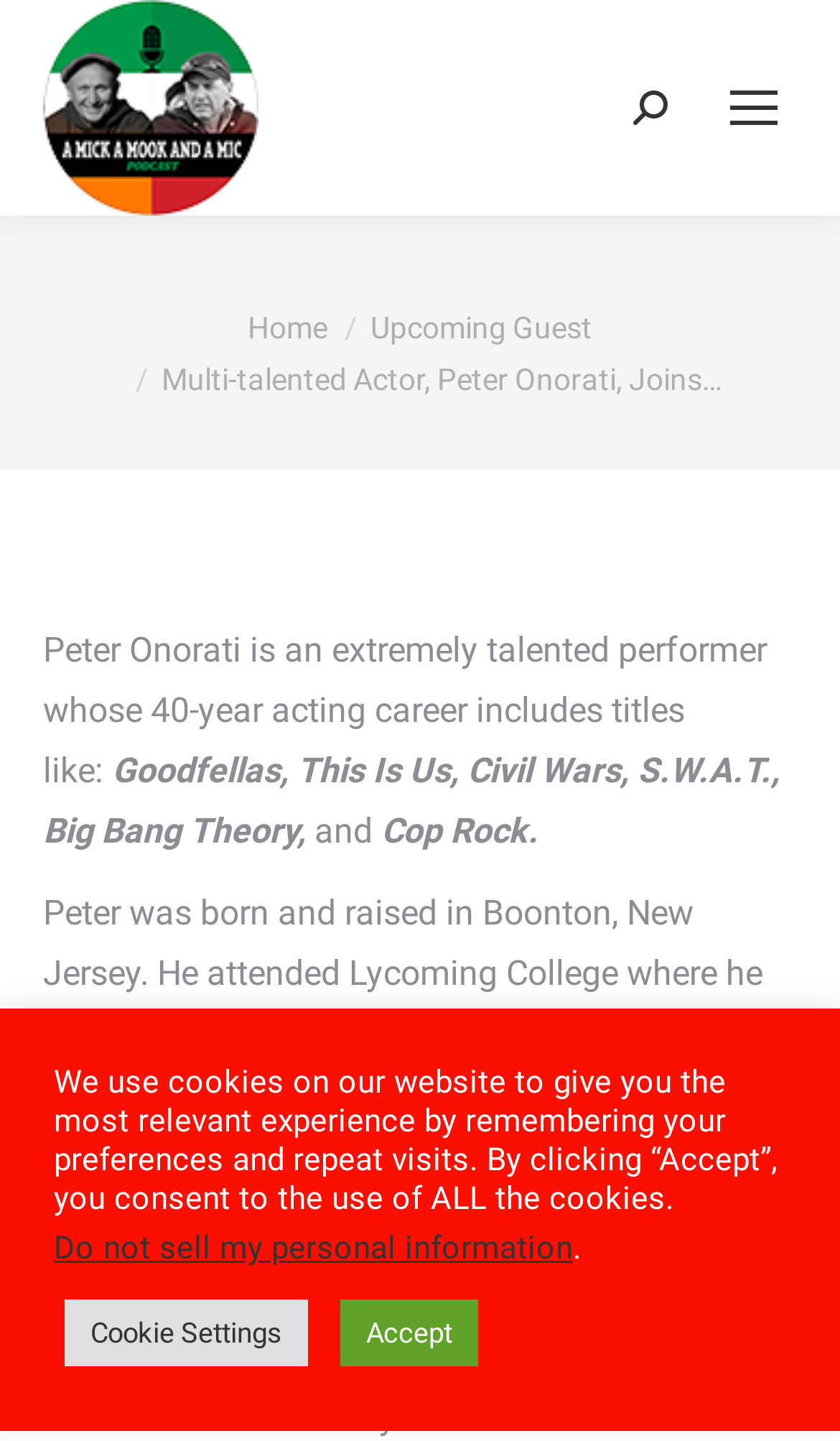Kindly determine the bounding box coordinates of the area that needs to be clicked to fulfill this instruction: "Click the mobile menu icon".

[0.846, 0.045, 0.949, 0.105]